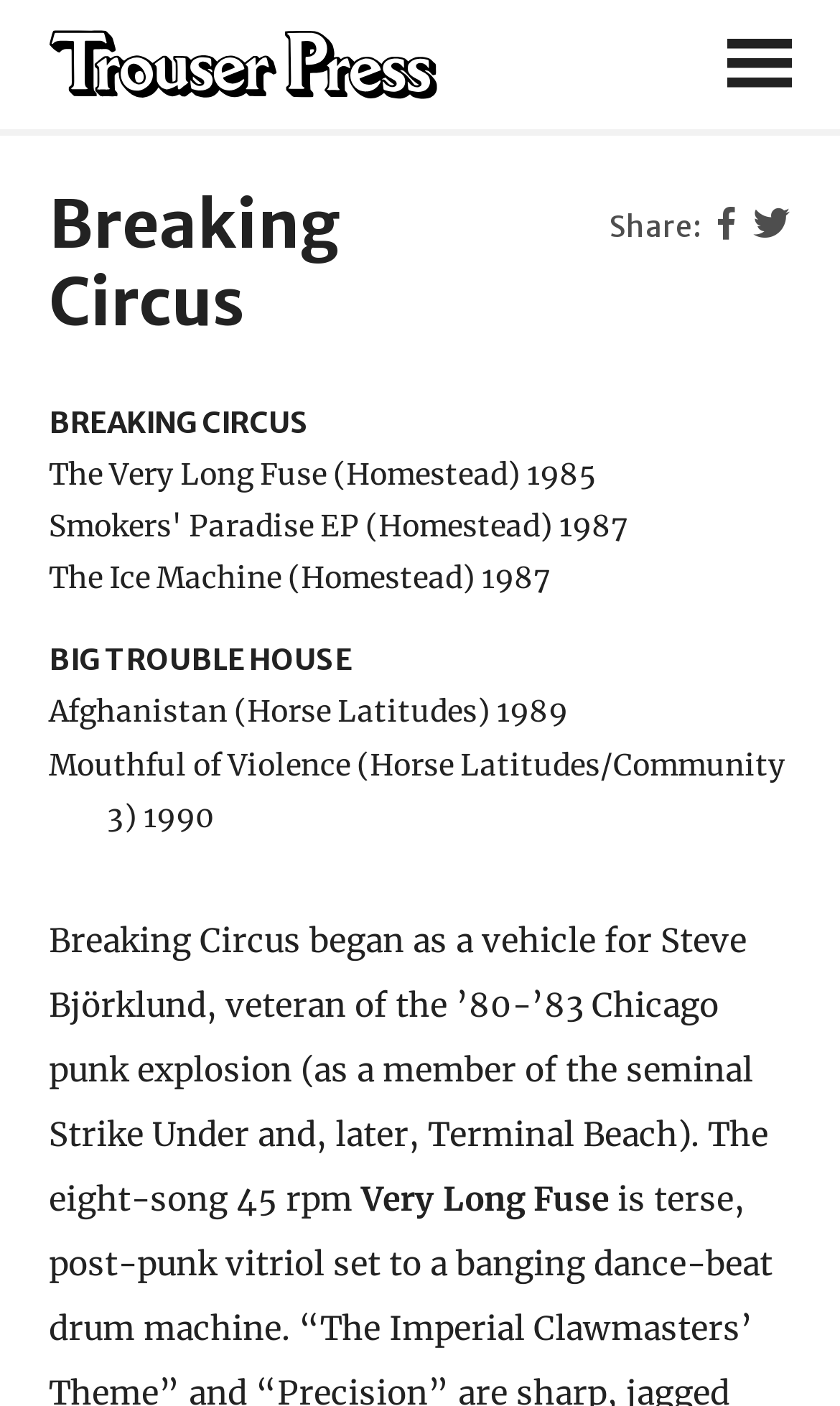Provide the bounding box for the UI element matching this description: "Twitter".

[0.894, 0.141, 0.942, 0.183]